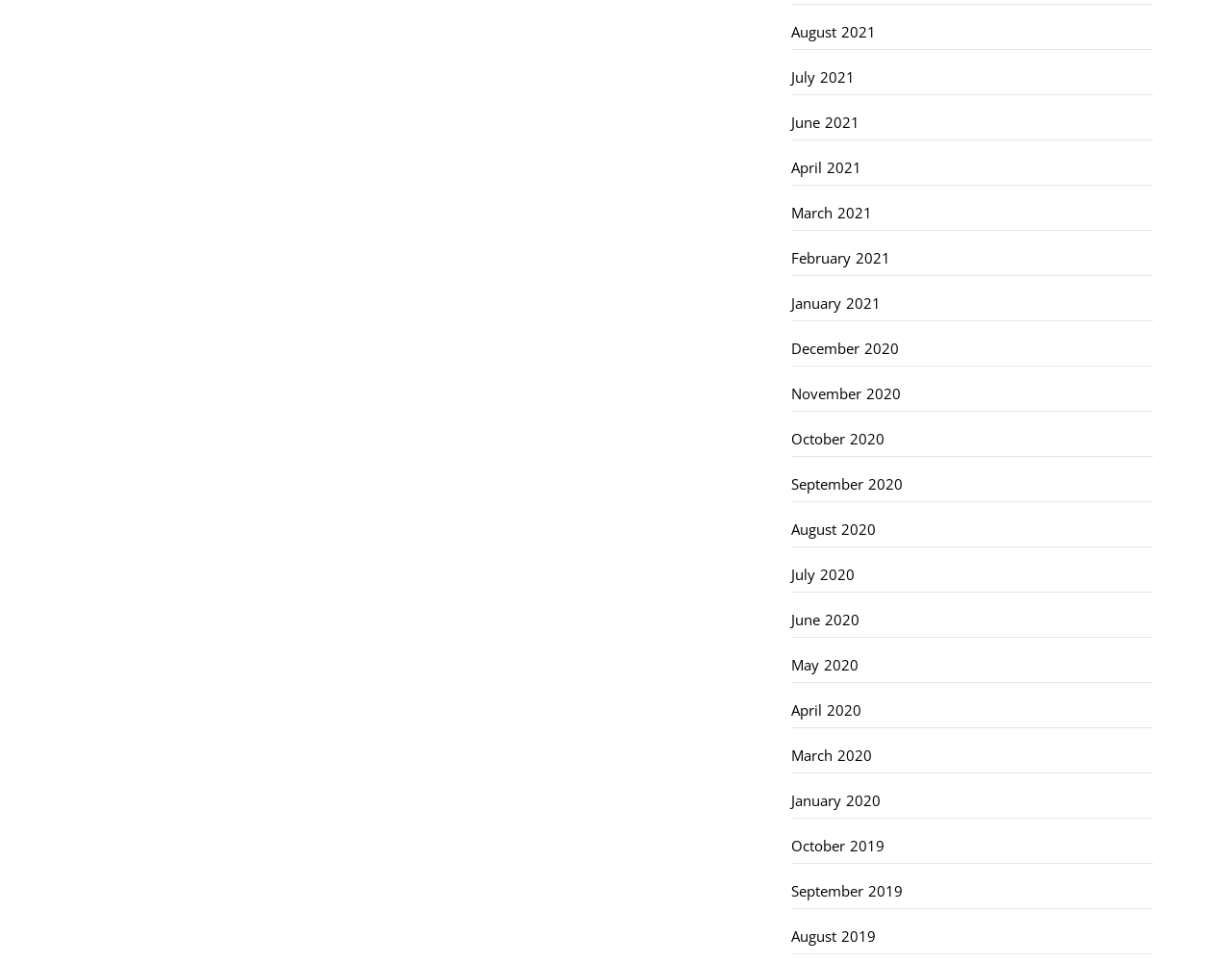Please find the bounding box coordinates of the element that must be clicked to perform the given instruction: "go to July 2020". The coordinates should be four float numbers from 0 to 1, i.e., [left, top, right, bottom].

[0.642, 0.579, 0.936, 0.616]